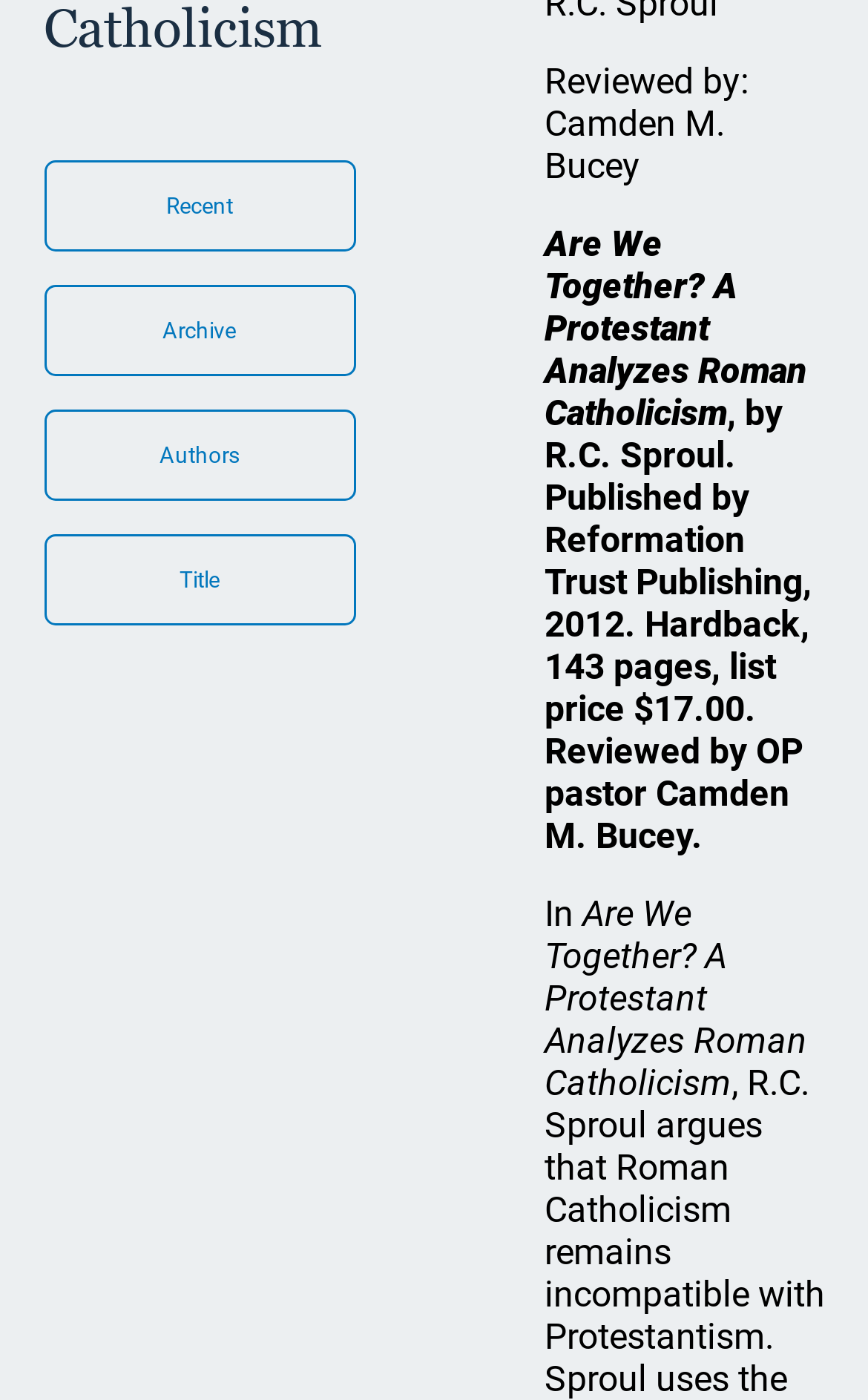Given the description of the UI element: "parent_node: ORDAINED SERVANT", predict the bounding box coordinates in the form of [left, top, right, bottom], with each value being a float between 0 and 1.

[0.615, 0.445, 0.704, 0.475]